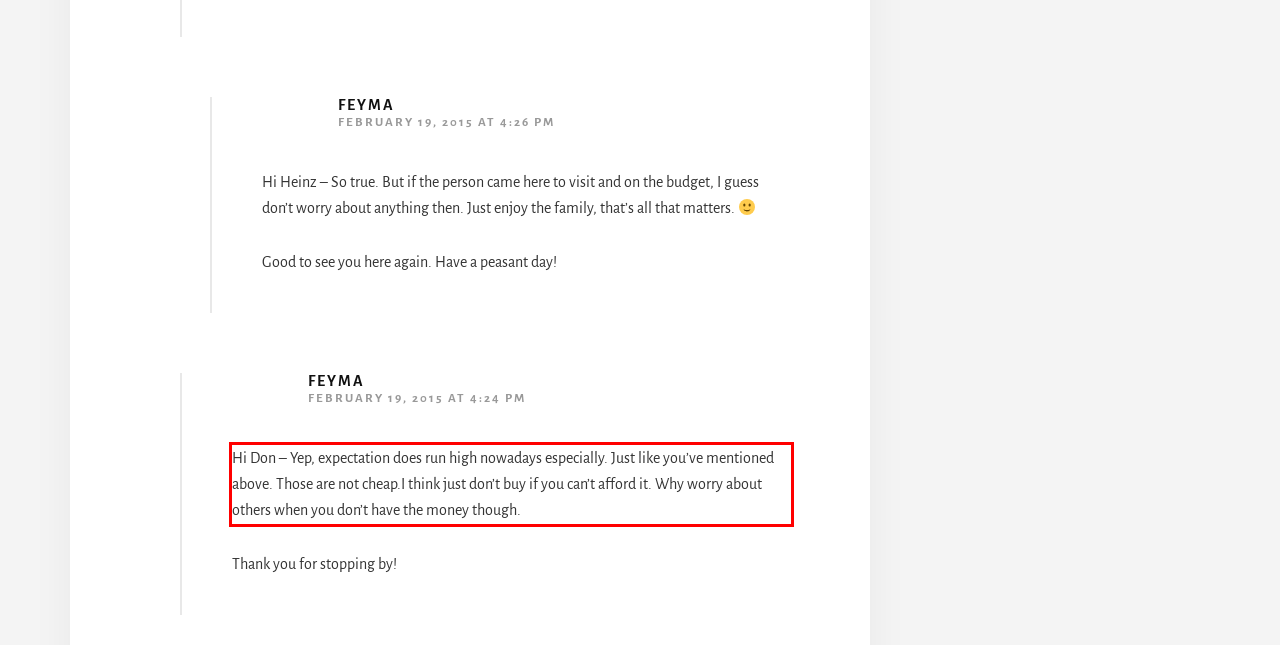There is a UI element on the webpage screenshot marked by a red bounding box. Extract and generate the text content from within this red box.

Hi Don – Yep, expectation does run high nowadays especially. Just like you’ve mentioned above. Those are not cheap.I think just don’t buy if you can’t afford it. Why worry about others when you don’t have the money though.